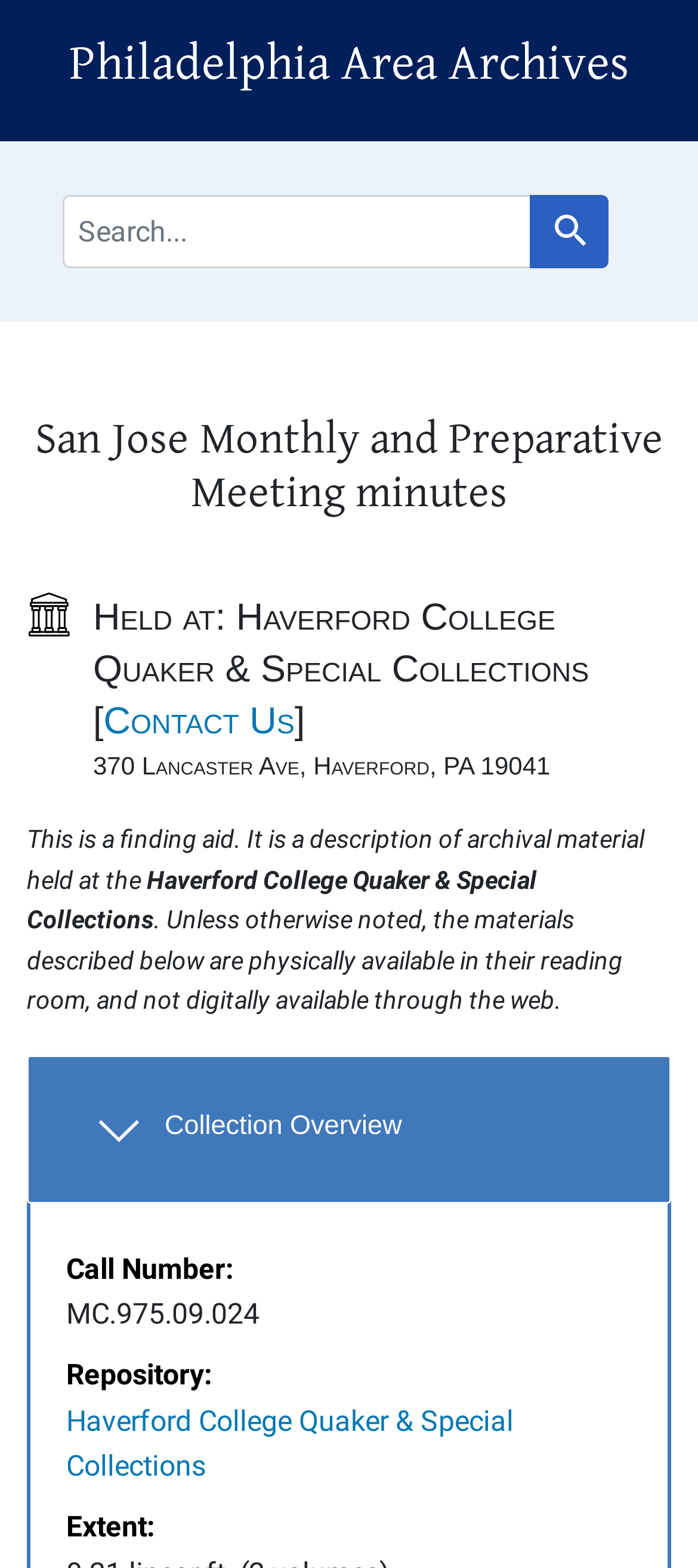Please extract the primary headline from the webpage.

Philadelphia Area Archives